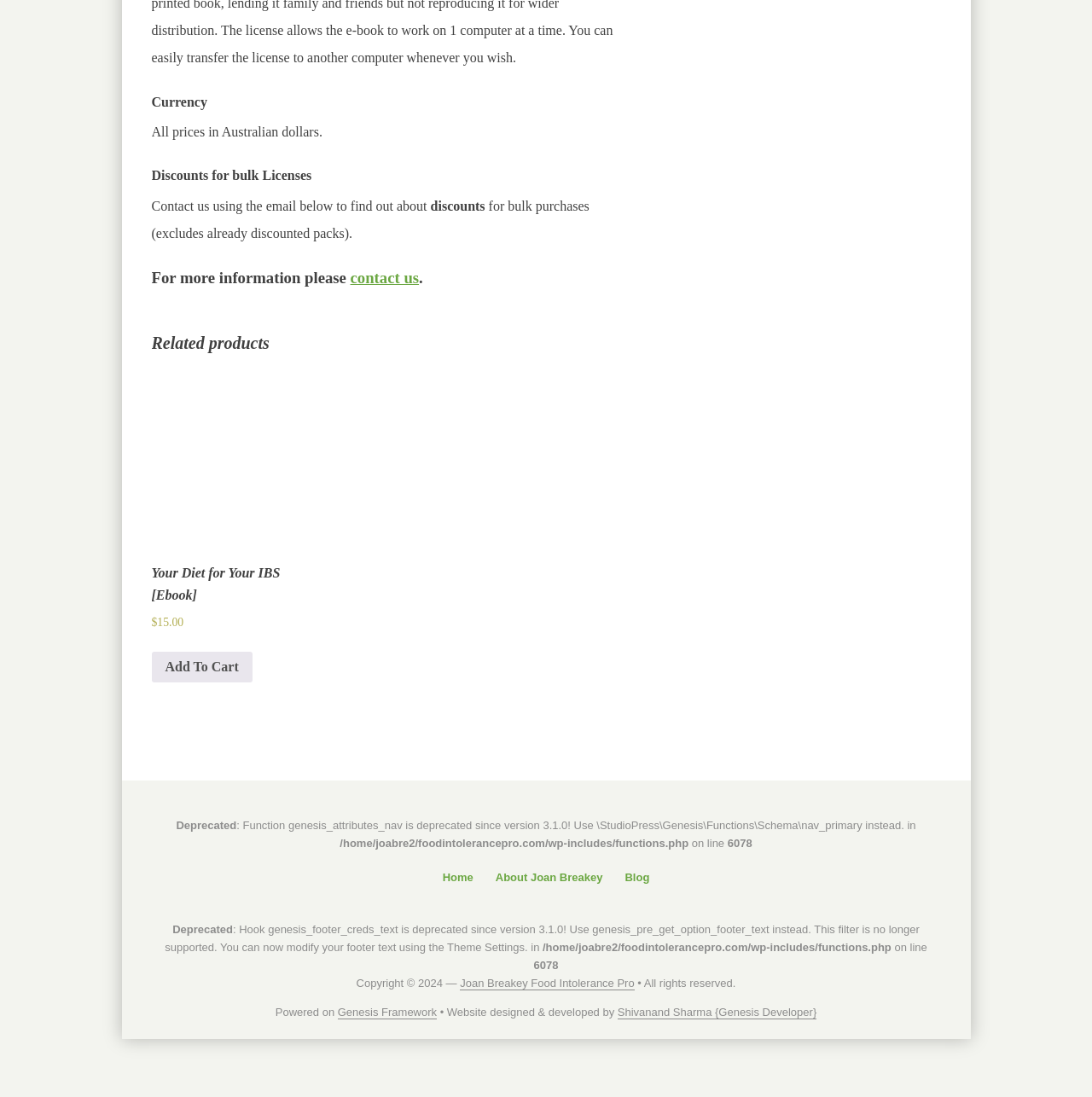What is the topic of the webpage?
Using the image, elaborate on the answer with as much detail as possible.

Based on the headings and text on the webpage, it appears to be related to currency and diet, specifically discussing discounts for bulk licenses and a product called 'Your Diet for Your IBS [Ebook]'.